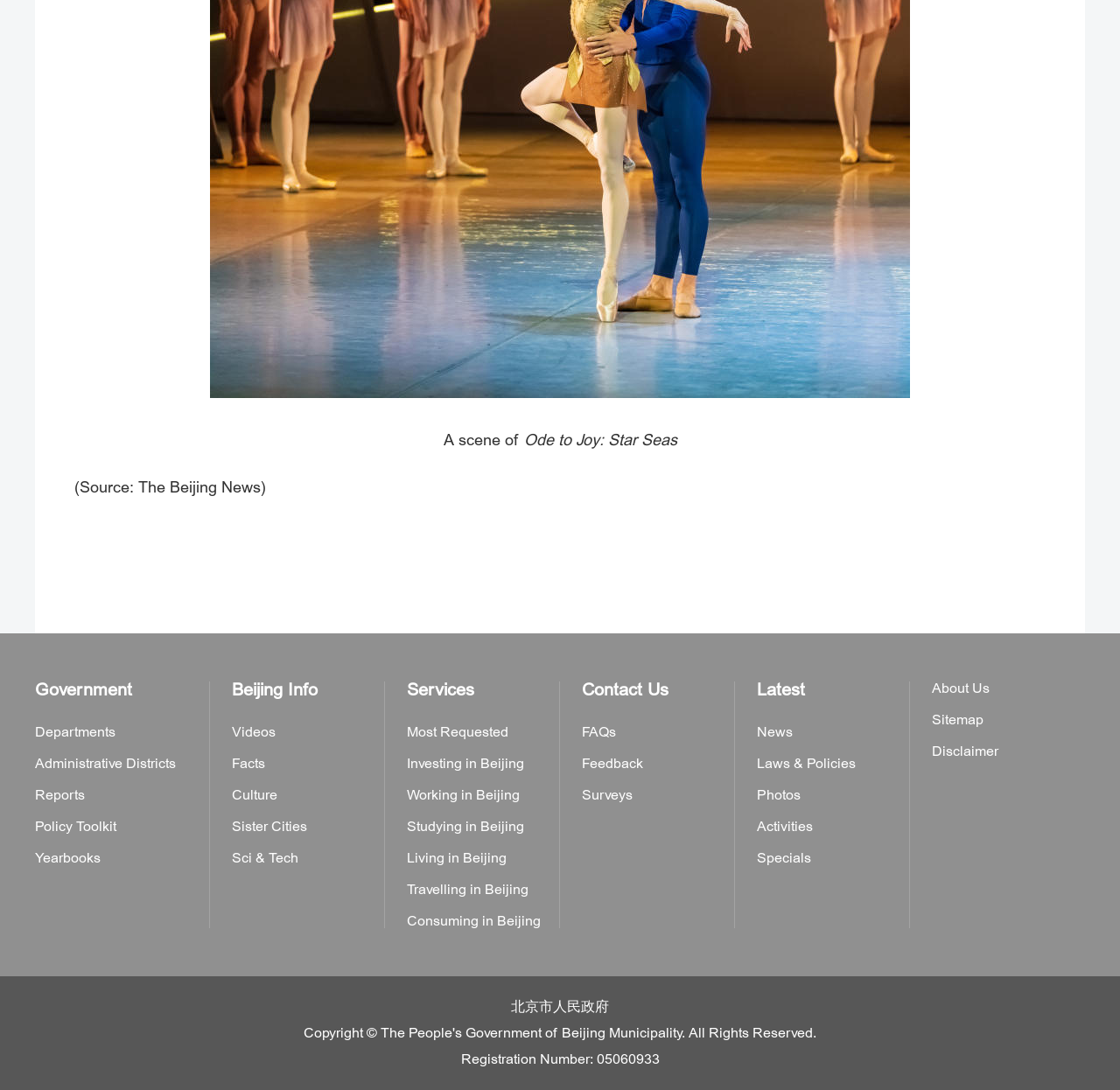Please mark the bounding box coordinates of the area that should be clicked to carry out the instruction: "Contact Us".

[0.52, 0.622, 0.597, 0.643]